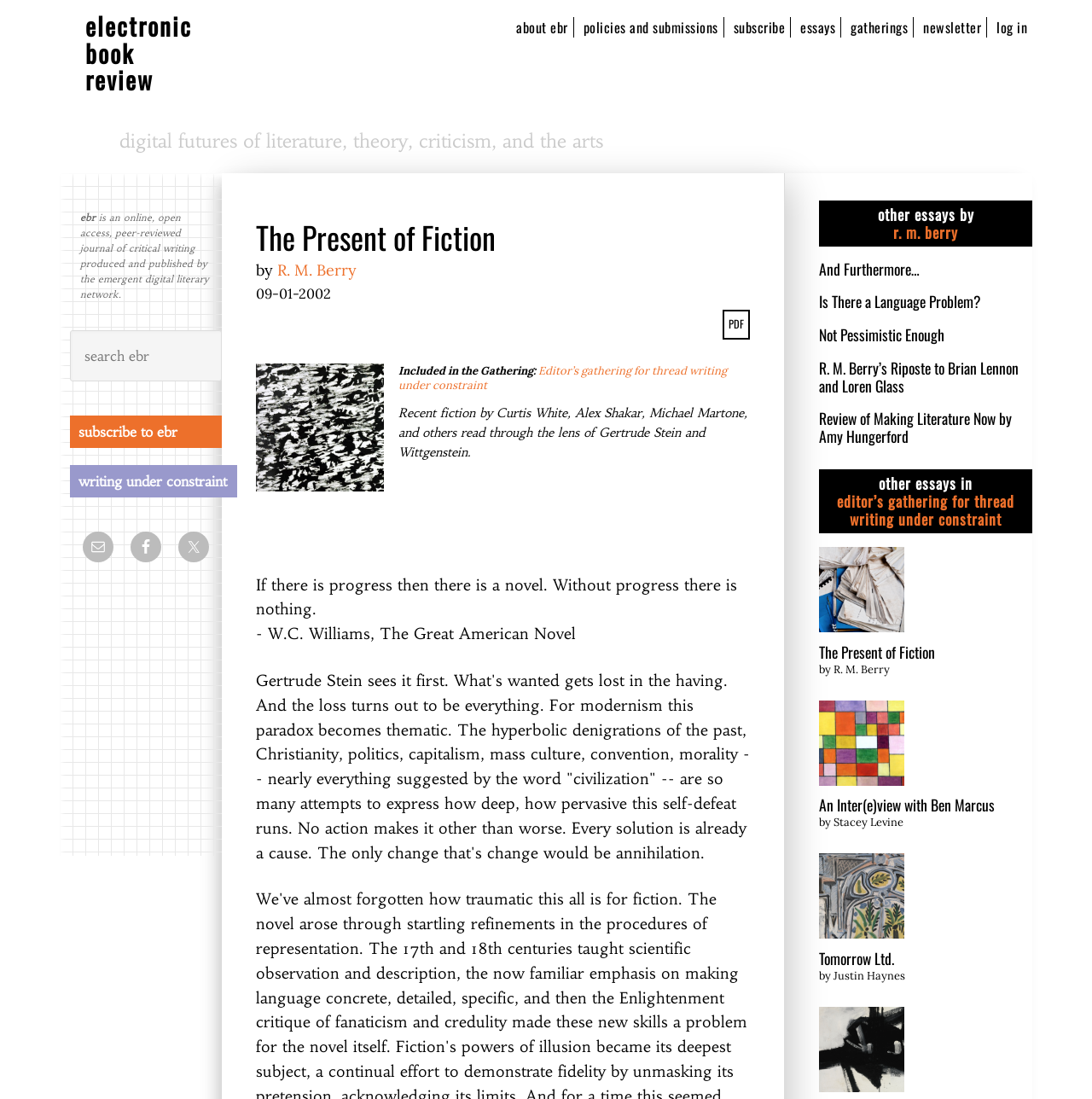Highlight the bounding box coordinates of the region I should click on to meet the following instruction: "Go to the 'Journal' page".

None